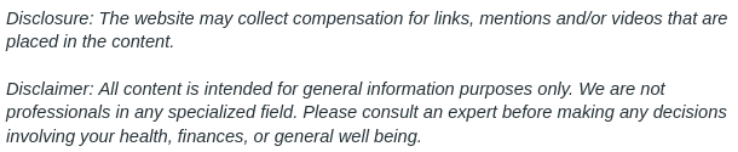What is the scope of the information provided? Observe the screenshot and provide a one-word or short phrase answer.

General purposes only